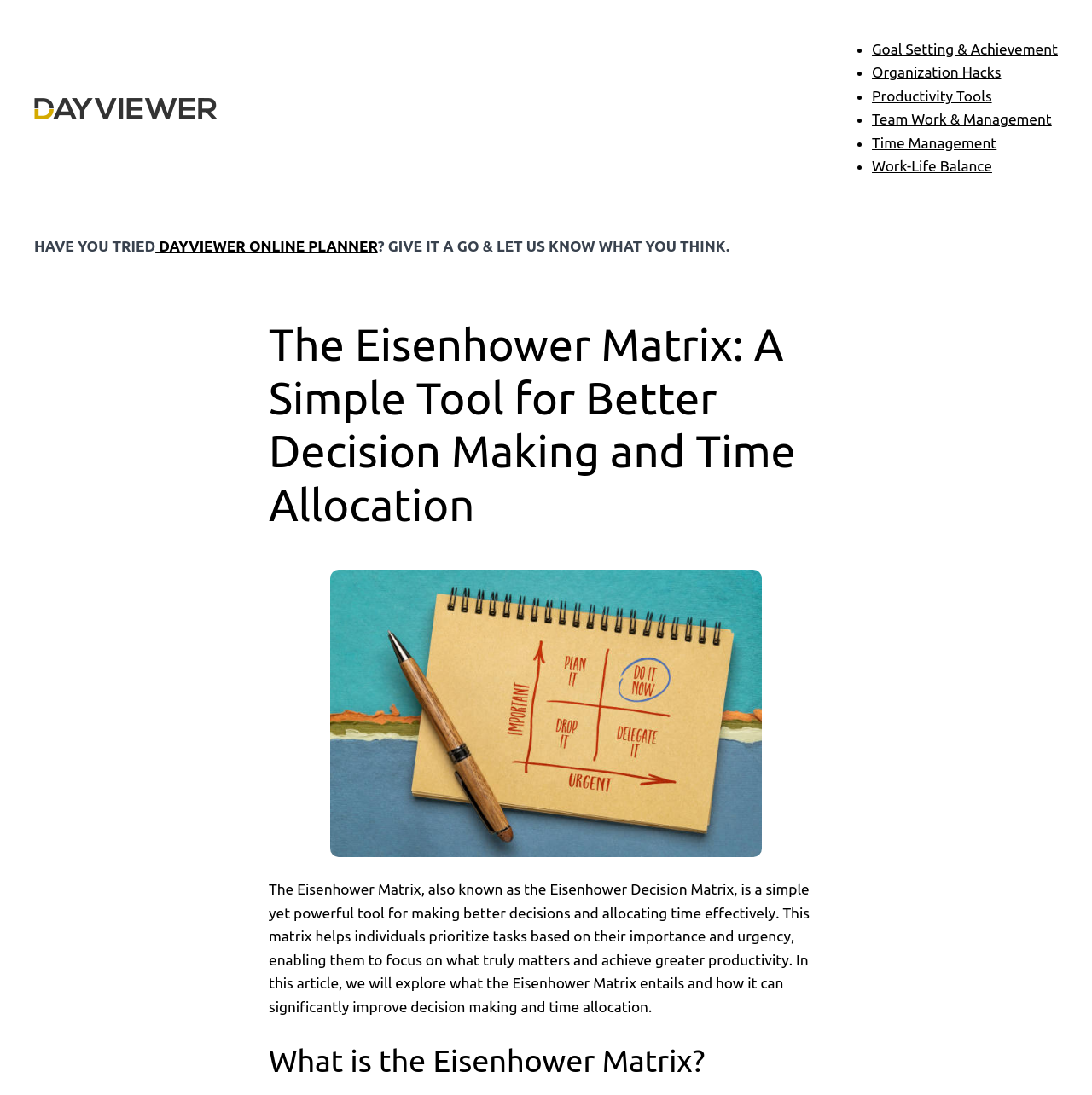Could you locate the bounding box coordinates for the section that should be clicked to accomplish this task: "Explore the Eisenhower Matrix image".

[0.302, 0.52, 0.698, 0.783]